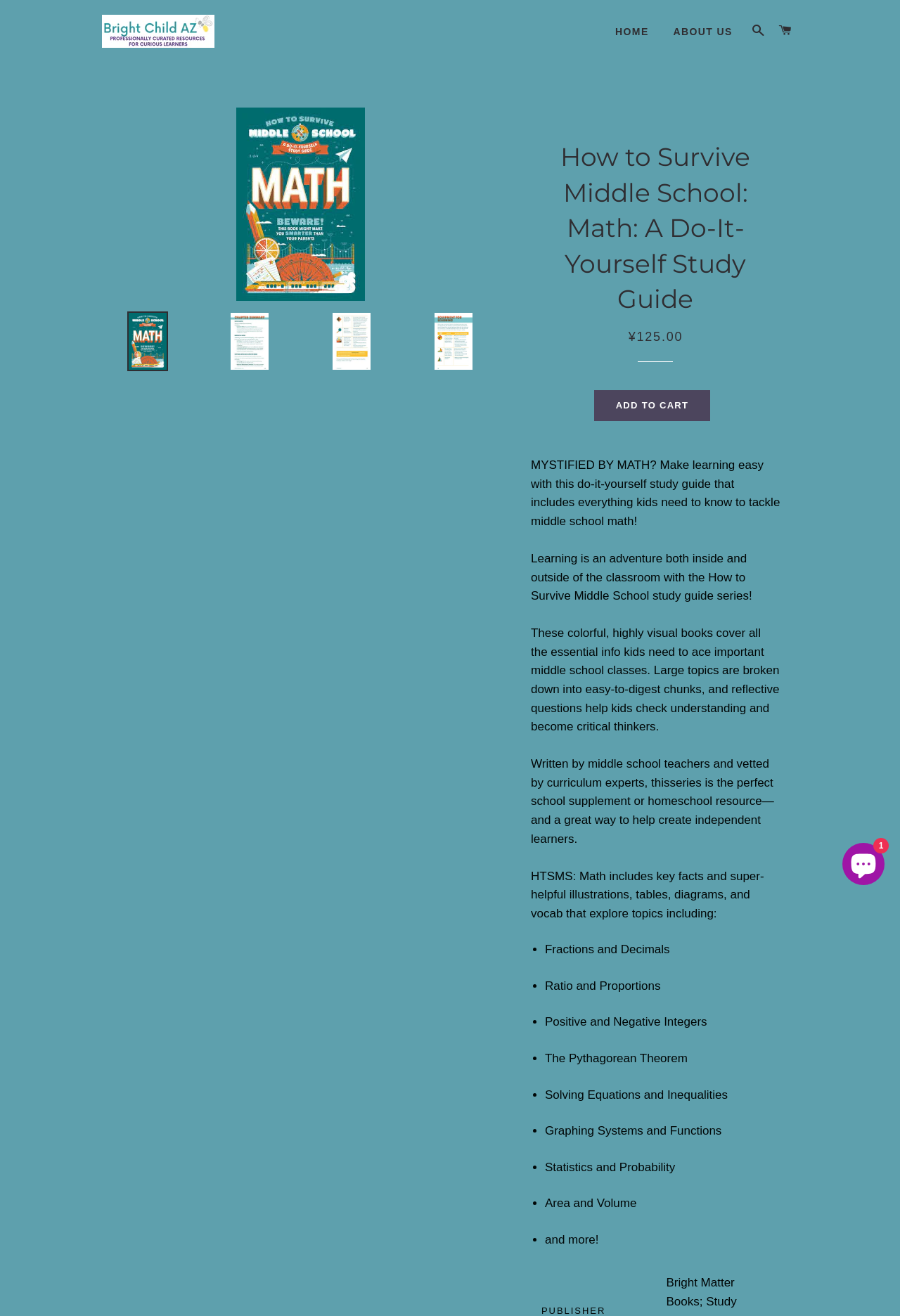Please give a concise answer to this question using a single word or phrase: 
What is the format of the study guide?

Colorful, highly visual books